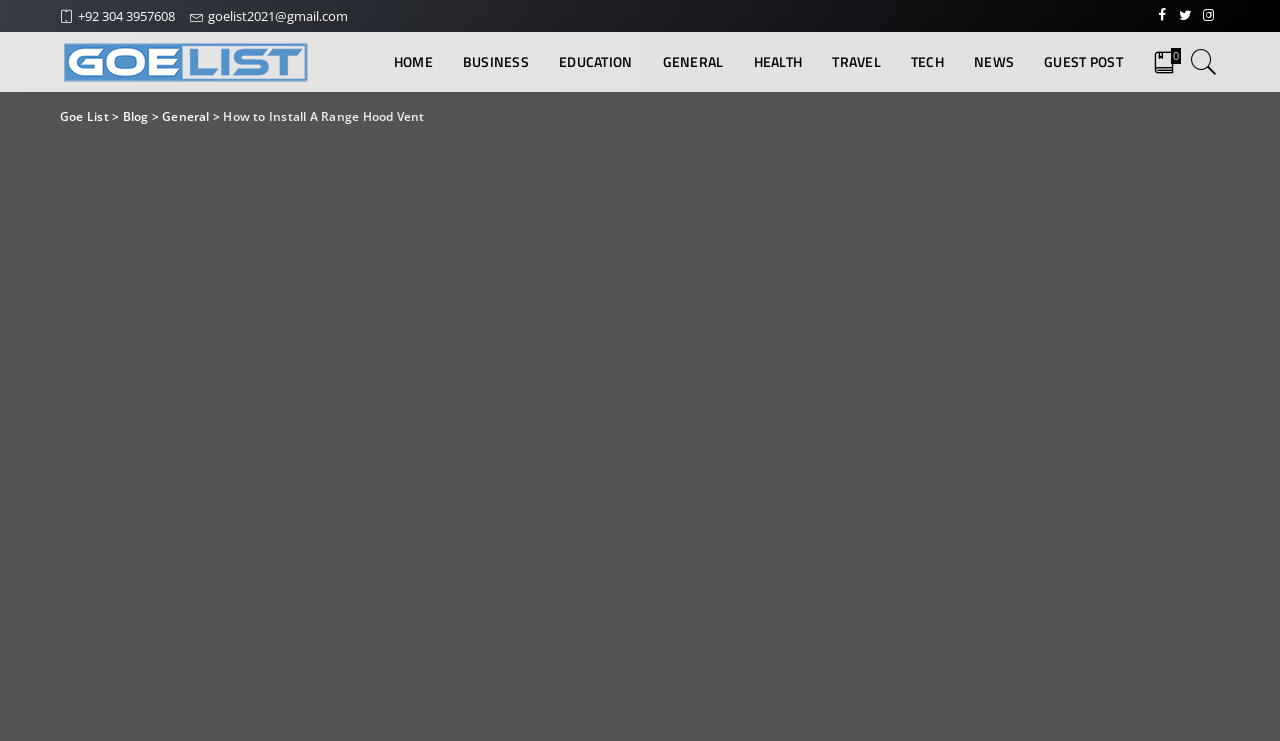Determine the bounding box coordinates of the clickable element to complete this instruction: "View About HRS". Provide the coordinates in the format of four float numbers between 0 and 1, [left, top, right, bottom].

None